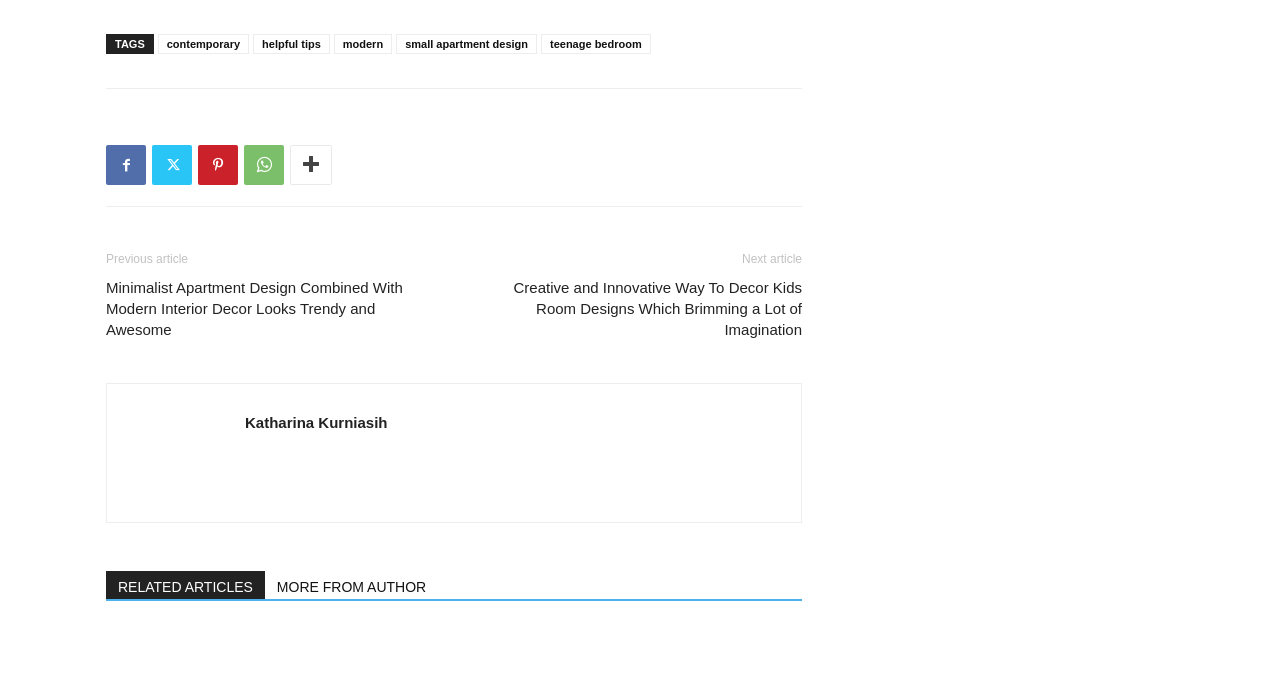What is the section title above the links 'RELATED ARTICLES' and 'MORE FROM AUTHOR'?
Look at the image and respond with a one-word or short-phrase answer.

RELATED ARTICLES MORE FROM AUTHOR